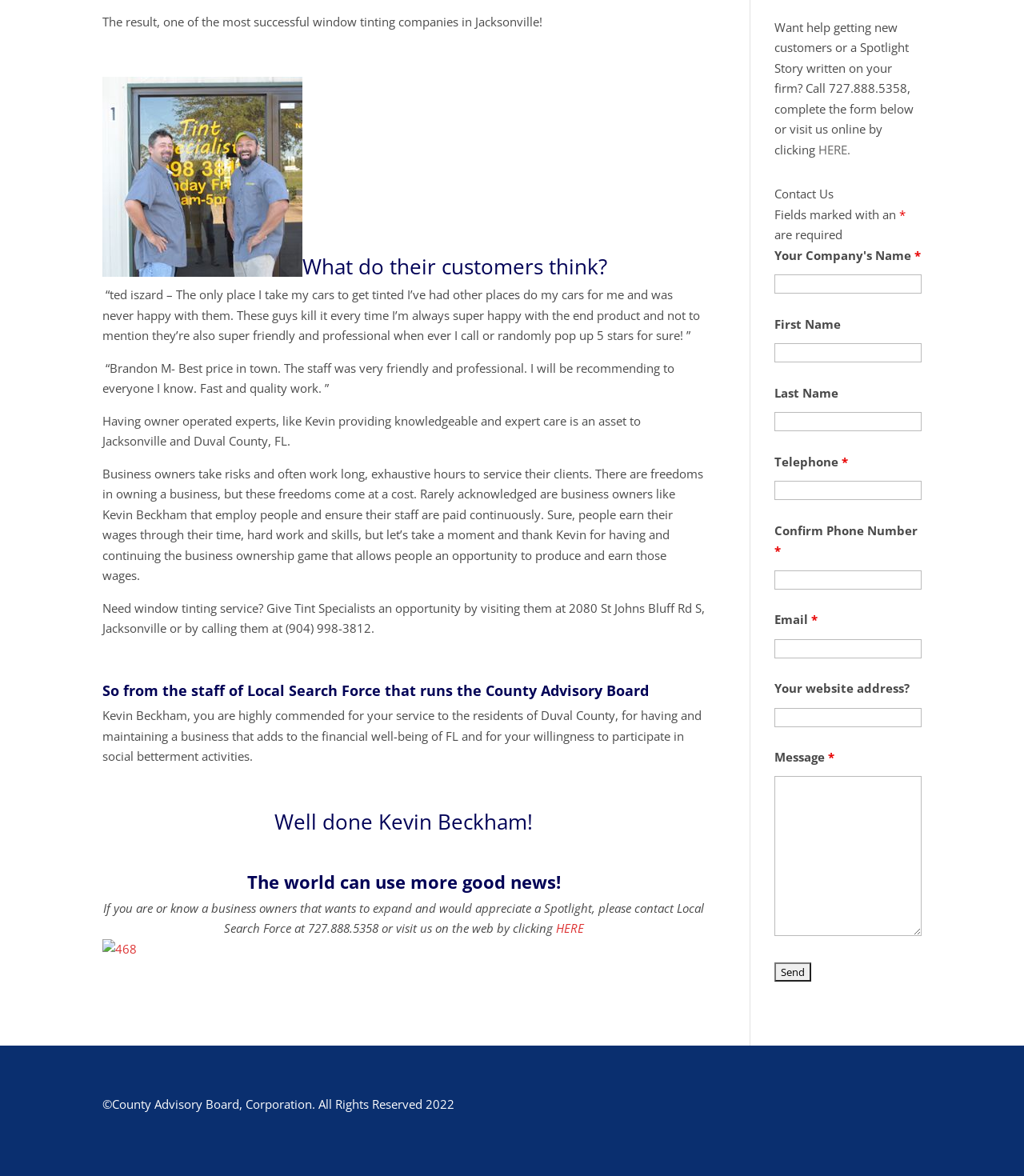Identify the bounding box coordinates for the UI element that matches this description: "HERE".

[0.543, 0.782, 0.57, 0.796]